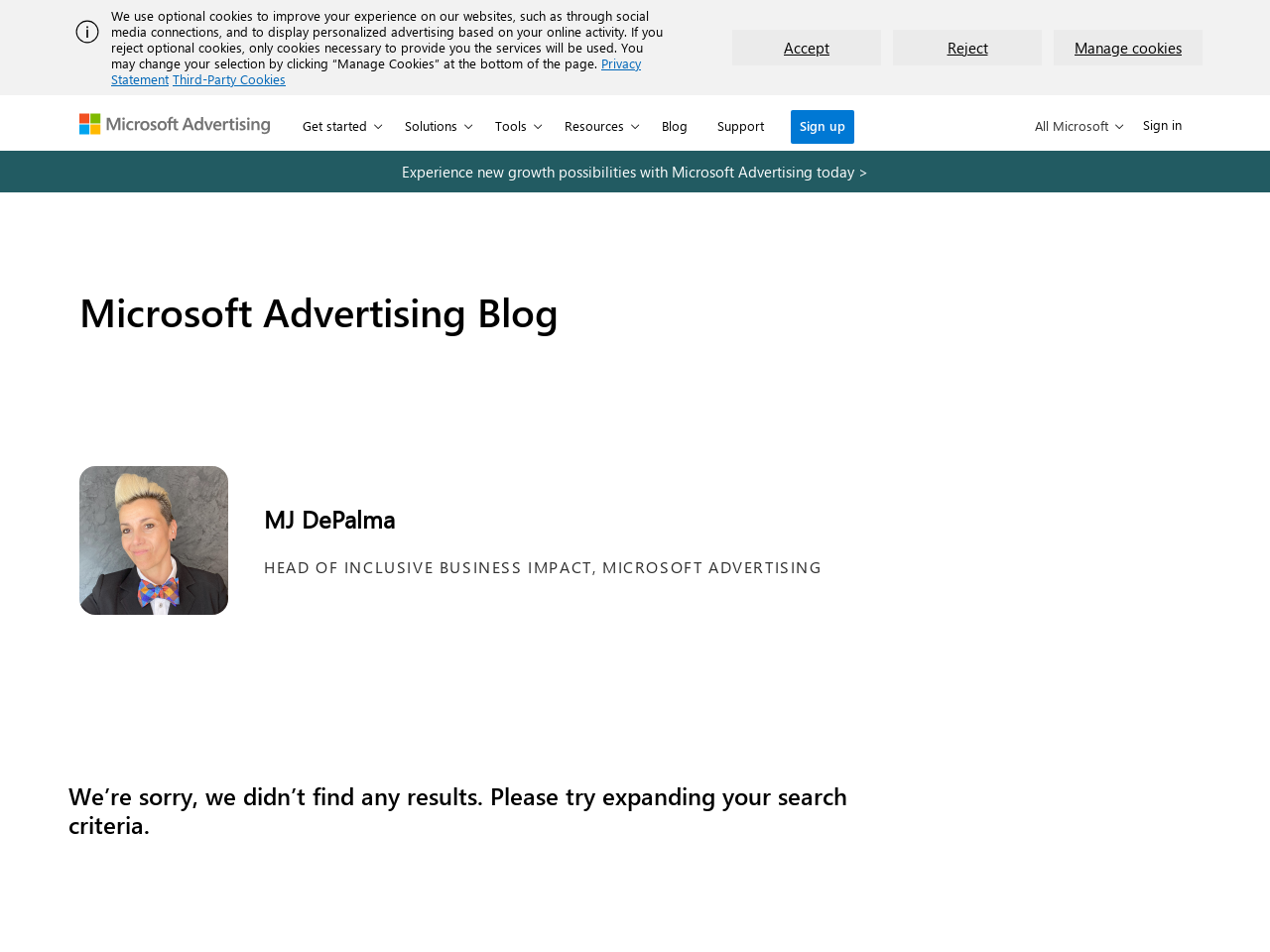Please identify the bounding box coordinates of the area that needs to be clicked to fulfill the following instruction: "Read the 'Microsoft Advertising Blog'."

[0.062, 0.302, 0.938, 0.352]